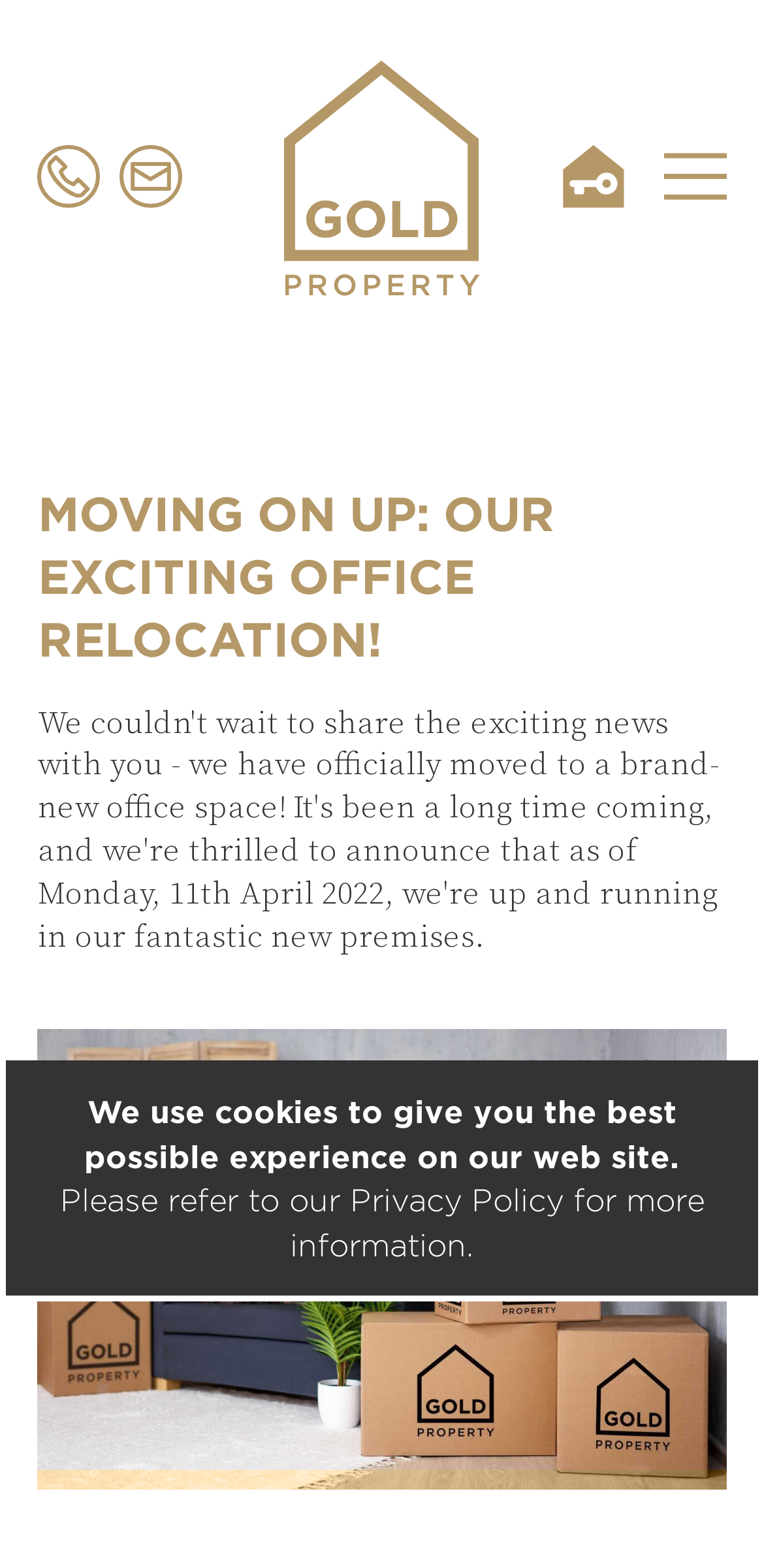Answer the following in one word or a short phrase: 
How many navigation links are there?

4